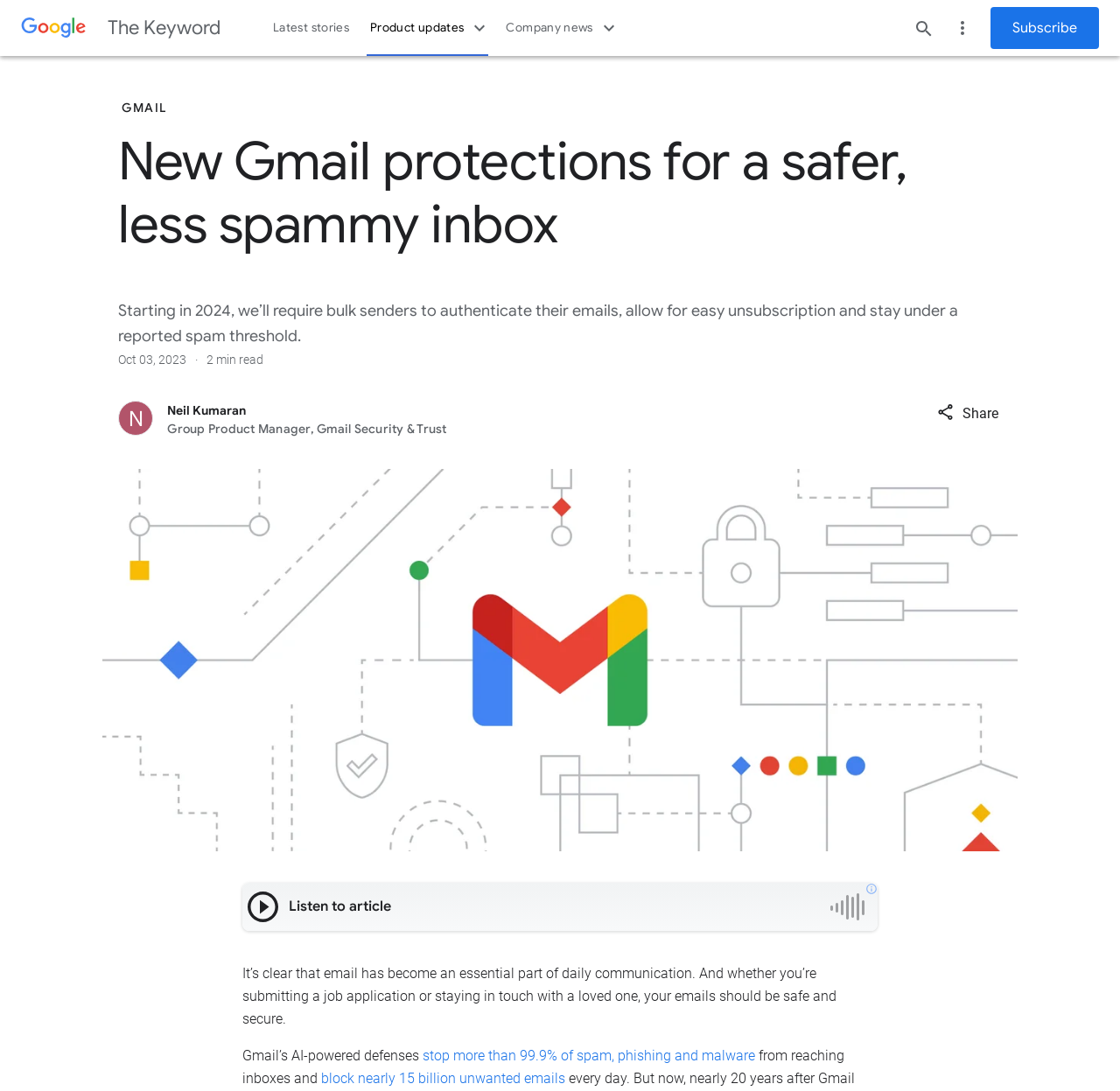Please identify the bounding box coordinates of the region to click in order to complete the task: "Search for something". The coordinates must be four float numbers between 0 and 1, specified as [left, top, right, bottom].

[0.808, 0.008, 0.842, 0.043]